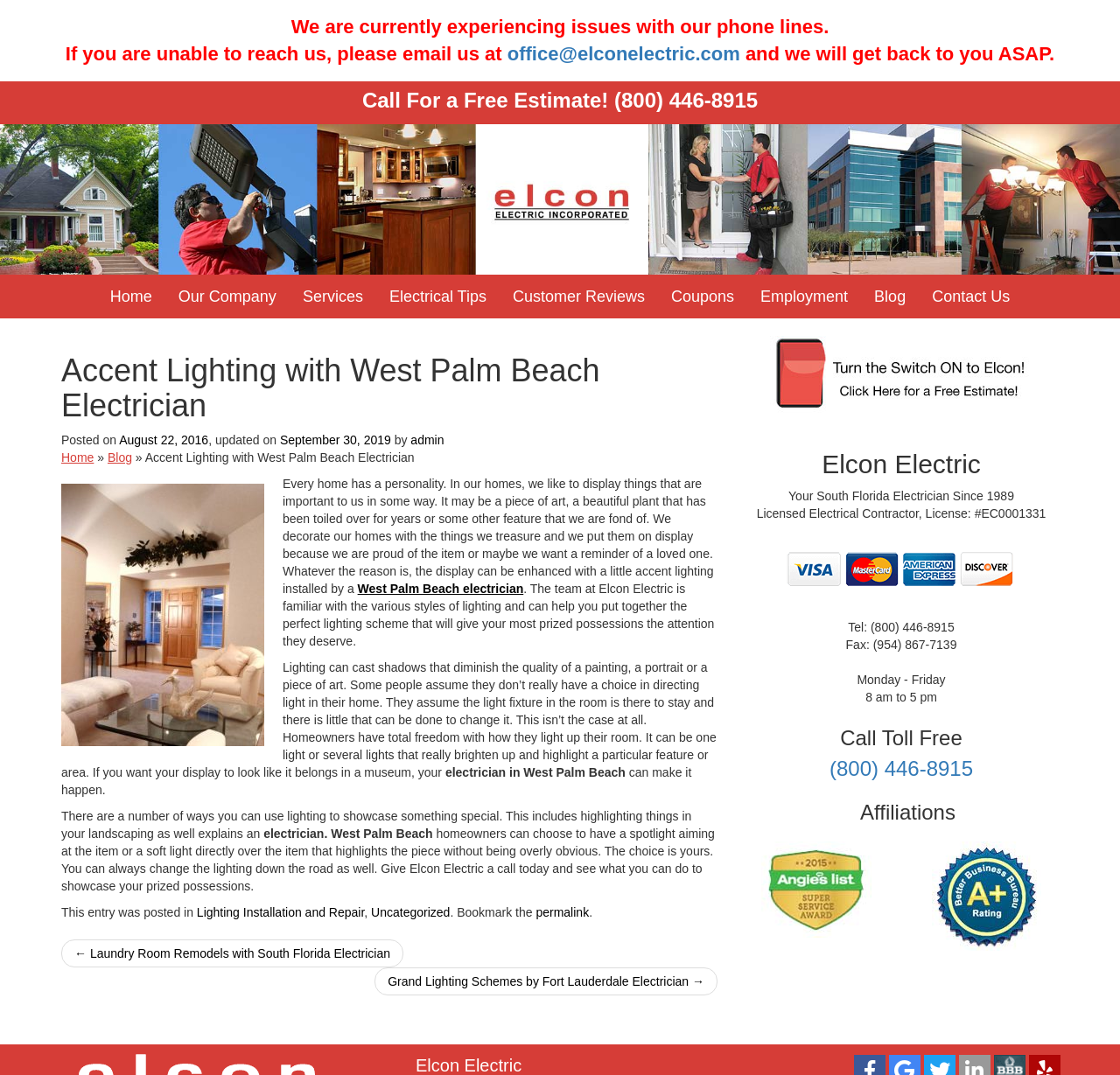Answer with a single word or phrase: 
What is the topic of the blog post?

Accent Lighting